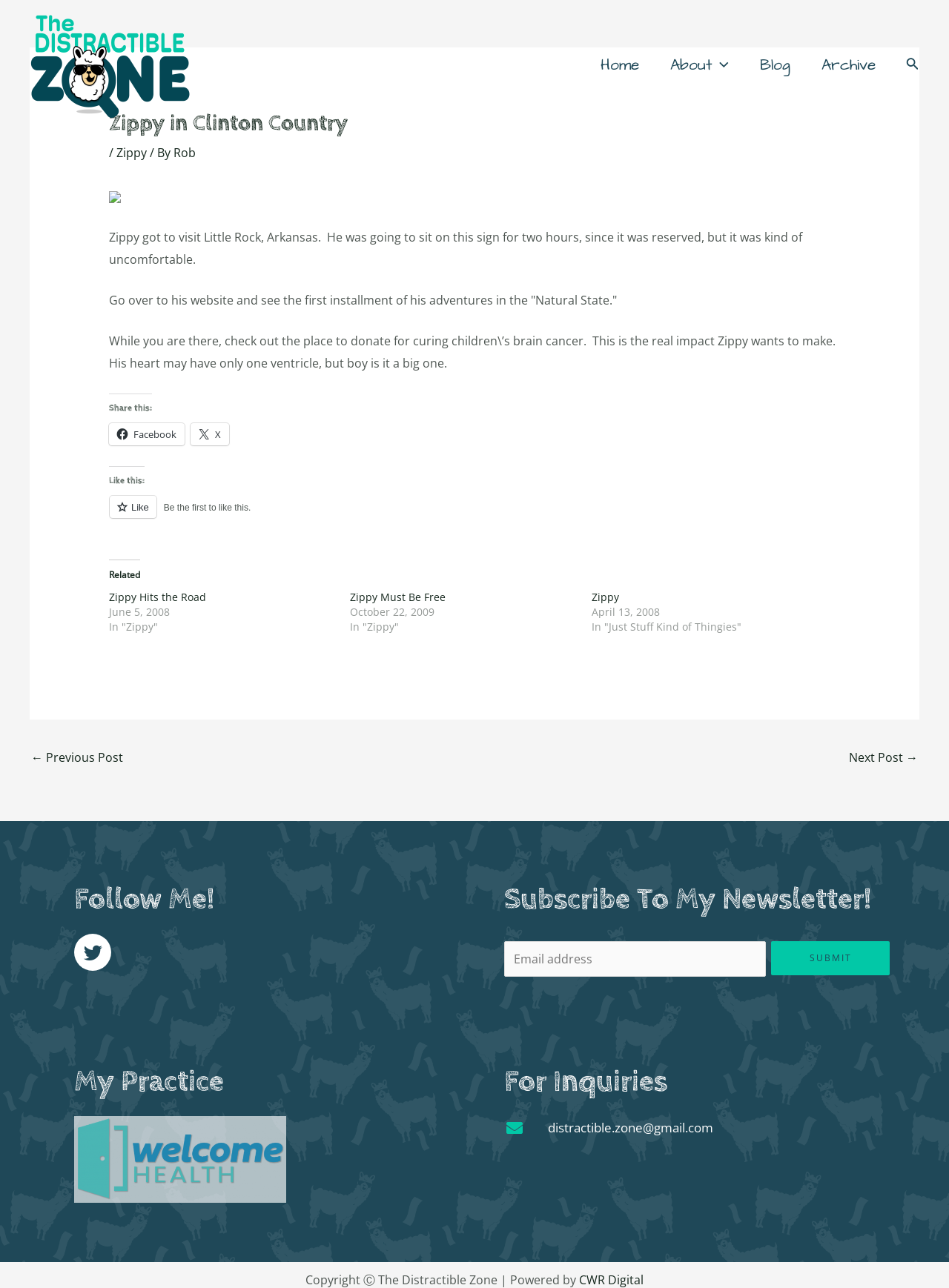Please identify the coordinates of the bounding box for the clickable region that will accomplish this instruction: "Click on the 'Home' link".

[0.617, 0.03, 0.69, 0.07]